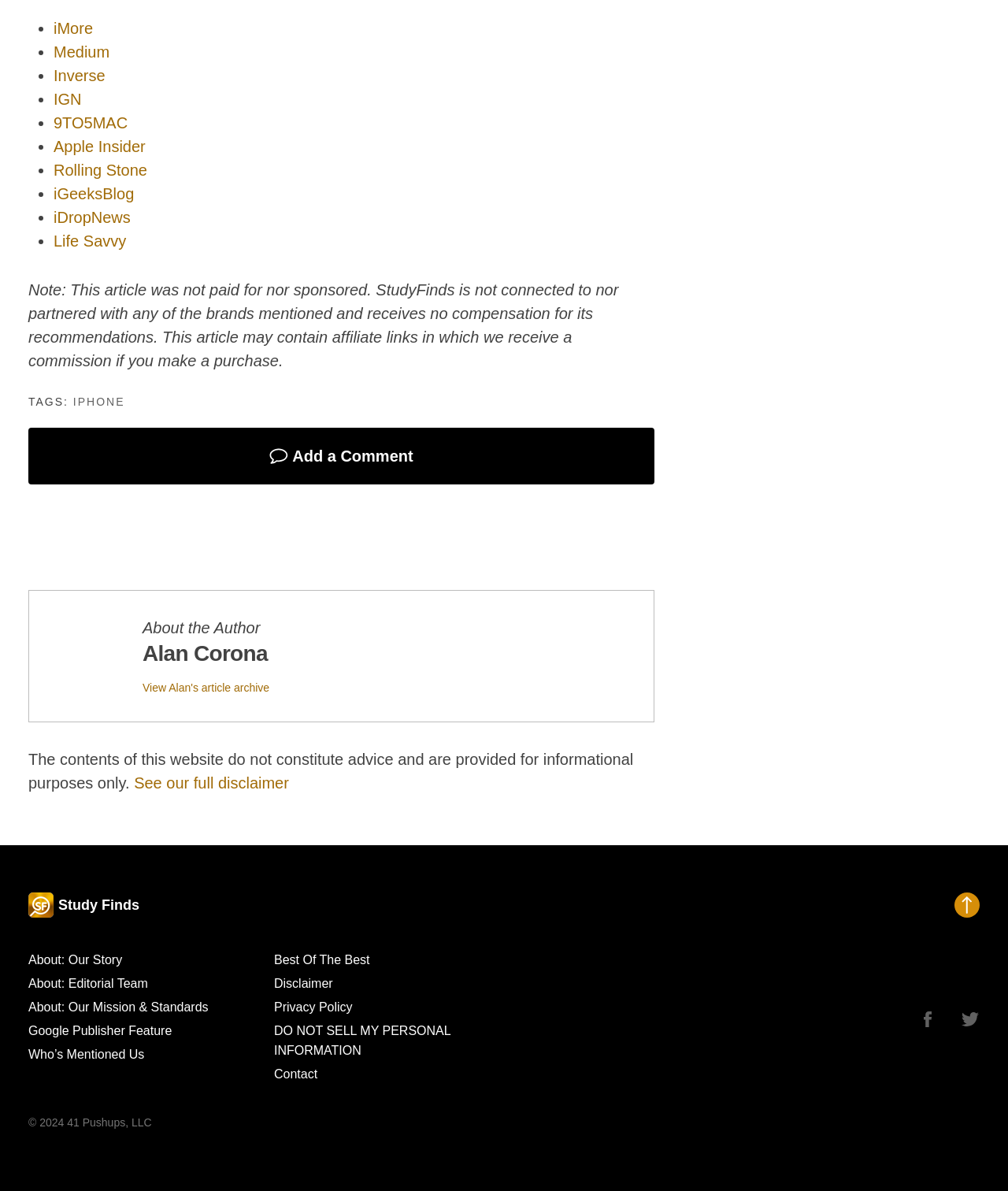Identify the bounding box coordinates of the clickable region to carry out the given instruction: "Go to the 'About: Our Story' page".

[0.028, 0.801, 0.121, 0.812]